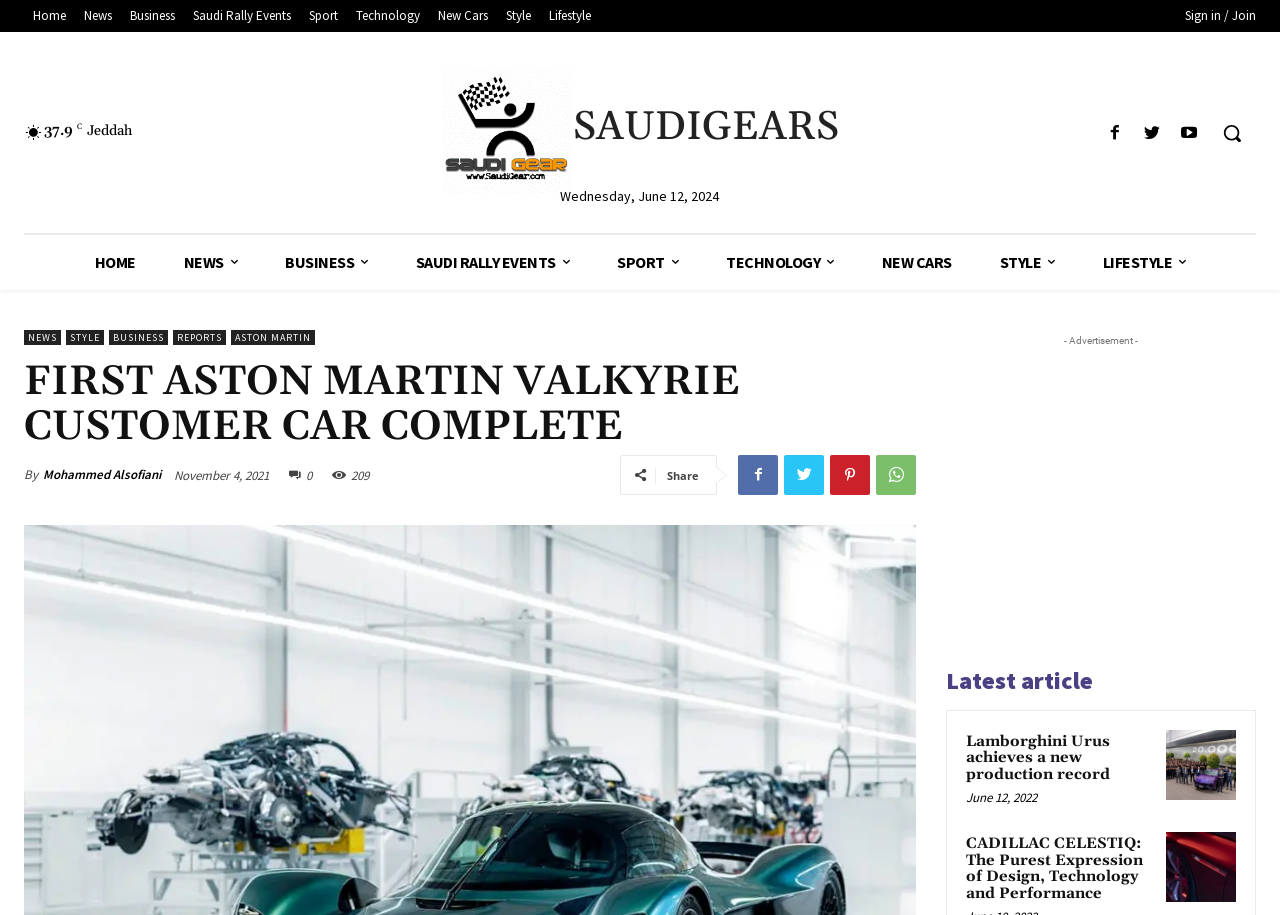Can you extract the headline from the webpage for me?

FIRST ASTON MARTIN VALKYRIE CUSTOMER CAR COMPLETE